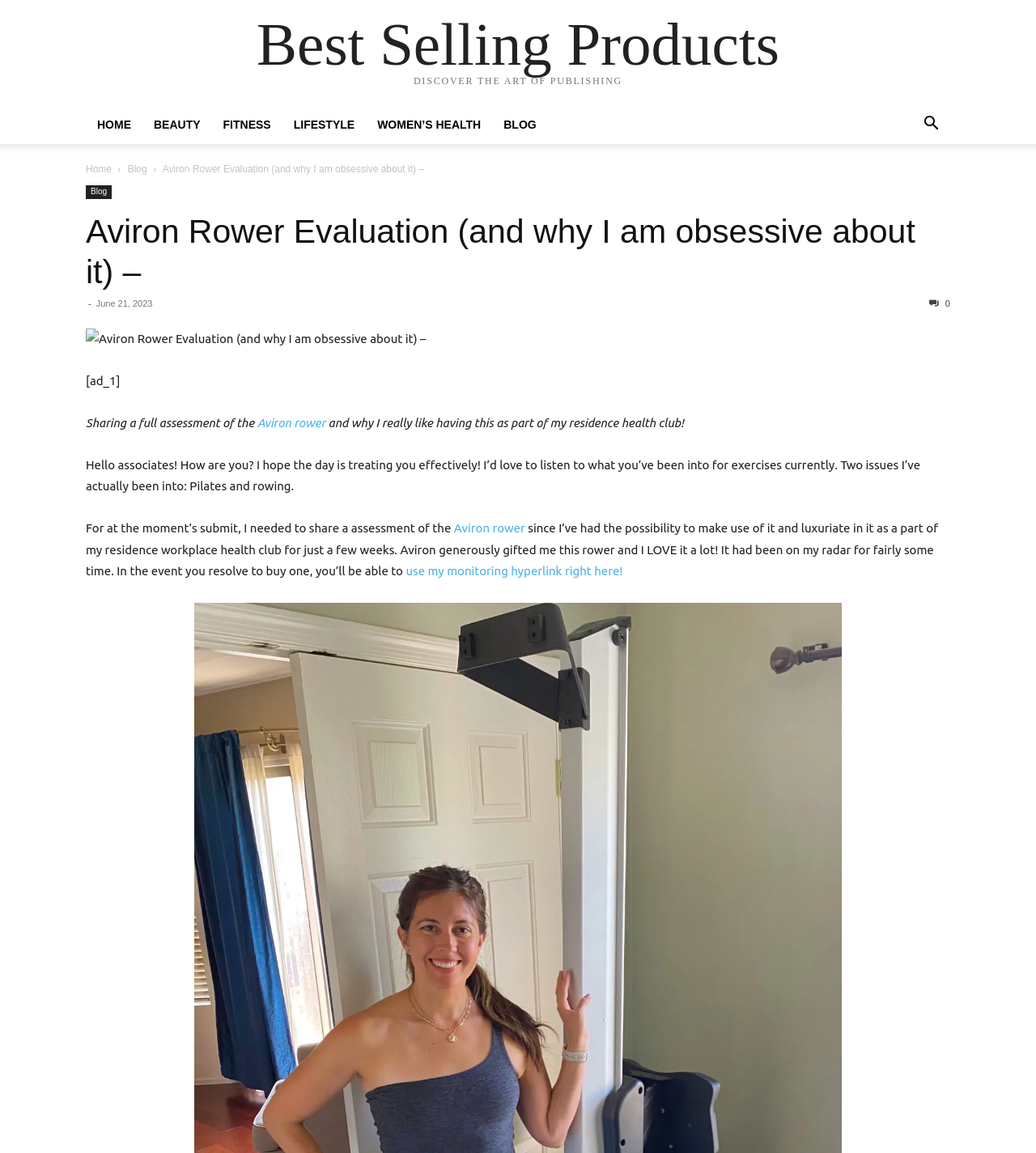Can you give a detailed response to the following question using the information from the image? What is the author's opinion about the product?

The author's opinion about the product can be inferred as positive because they mention 'I LOVE it a lot!' and 'I am obsessive about it', indicating a strong liking for the product.